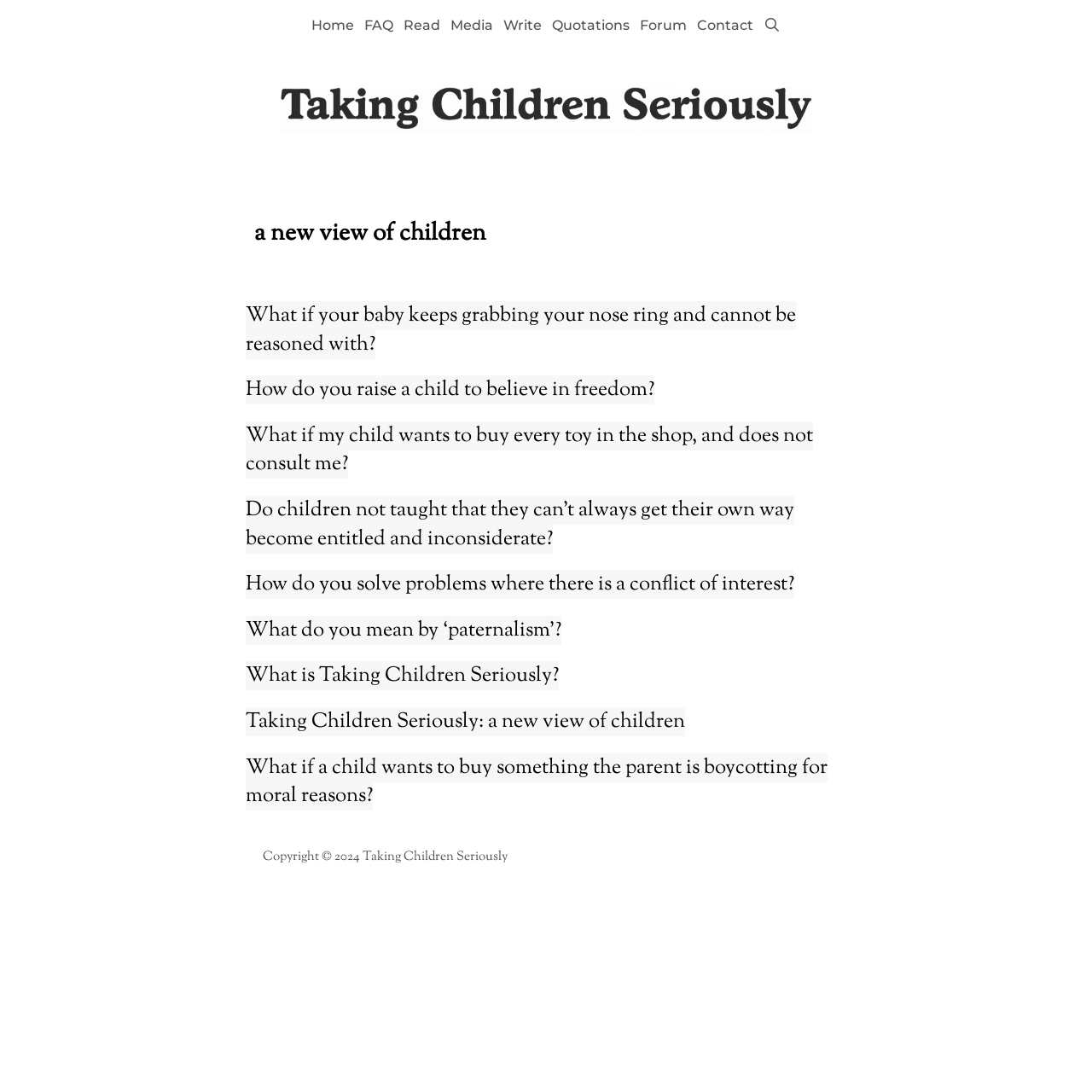Find the bounding box coordinates of the area that needs to be clicked in order to achieve the following instruction: "Click on the 'Home' link". The coordinates should be specified as four float numbers between 0 and 1, i.e., [left, top, right, bottom].

[0.28, 0.0, 0.329, 0.047]